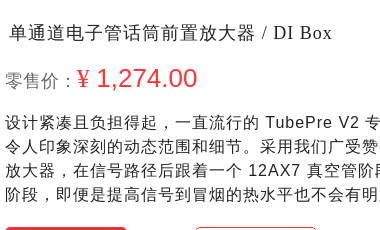Respond concisely with one word or phrase to the following query:
What type of tube is used in the PreSonus TubePre V2?

12AX7 vacuum tube